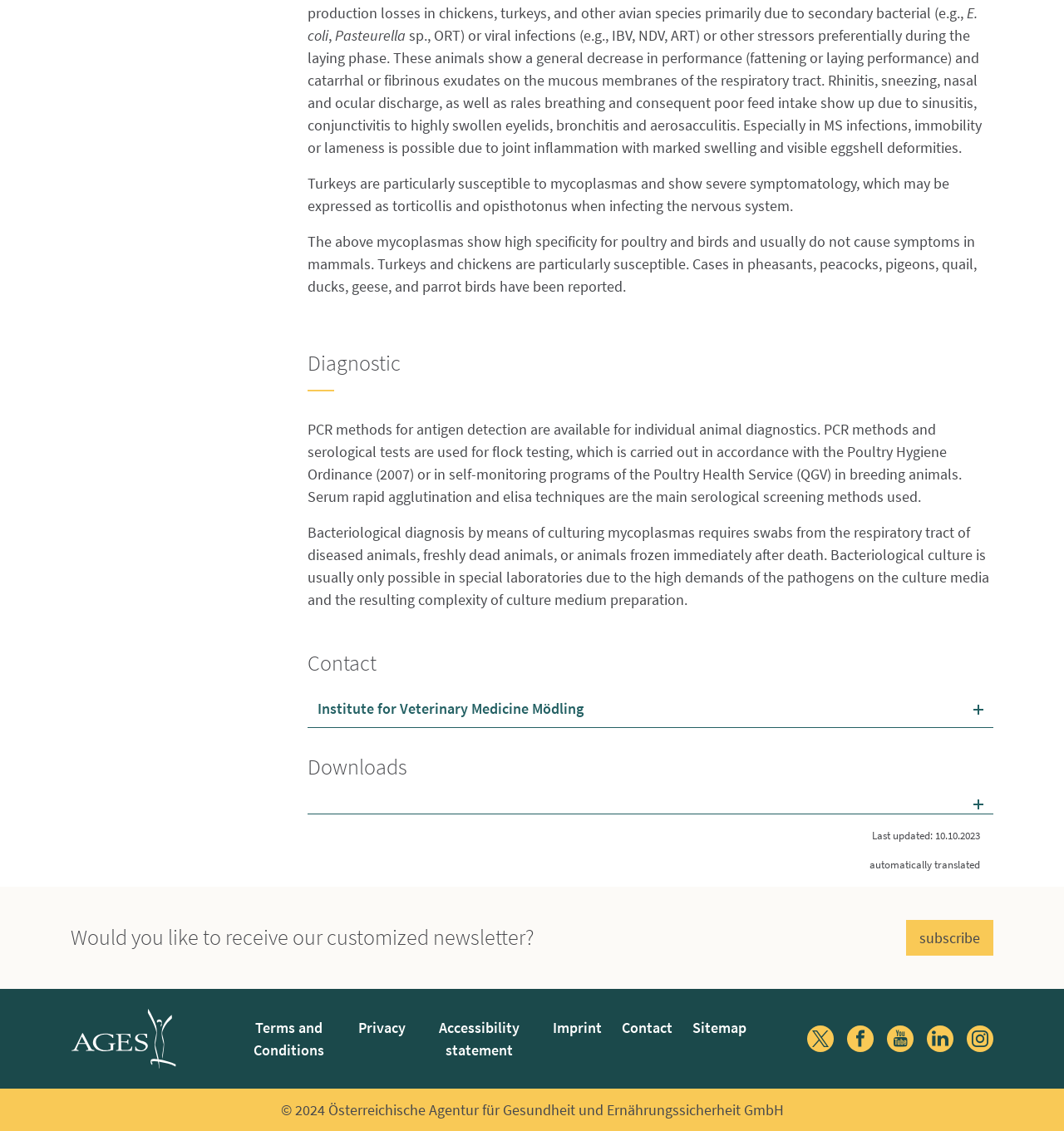Please identify the bounding box coordinates of the element I need to click to follow this instruction: "Click the 'Institute for Veterinary Medicine Mödling' link".

[0.289, 0.61, 0.934, 0.643]